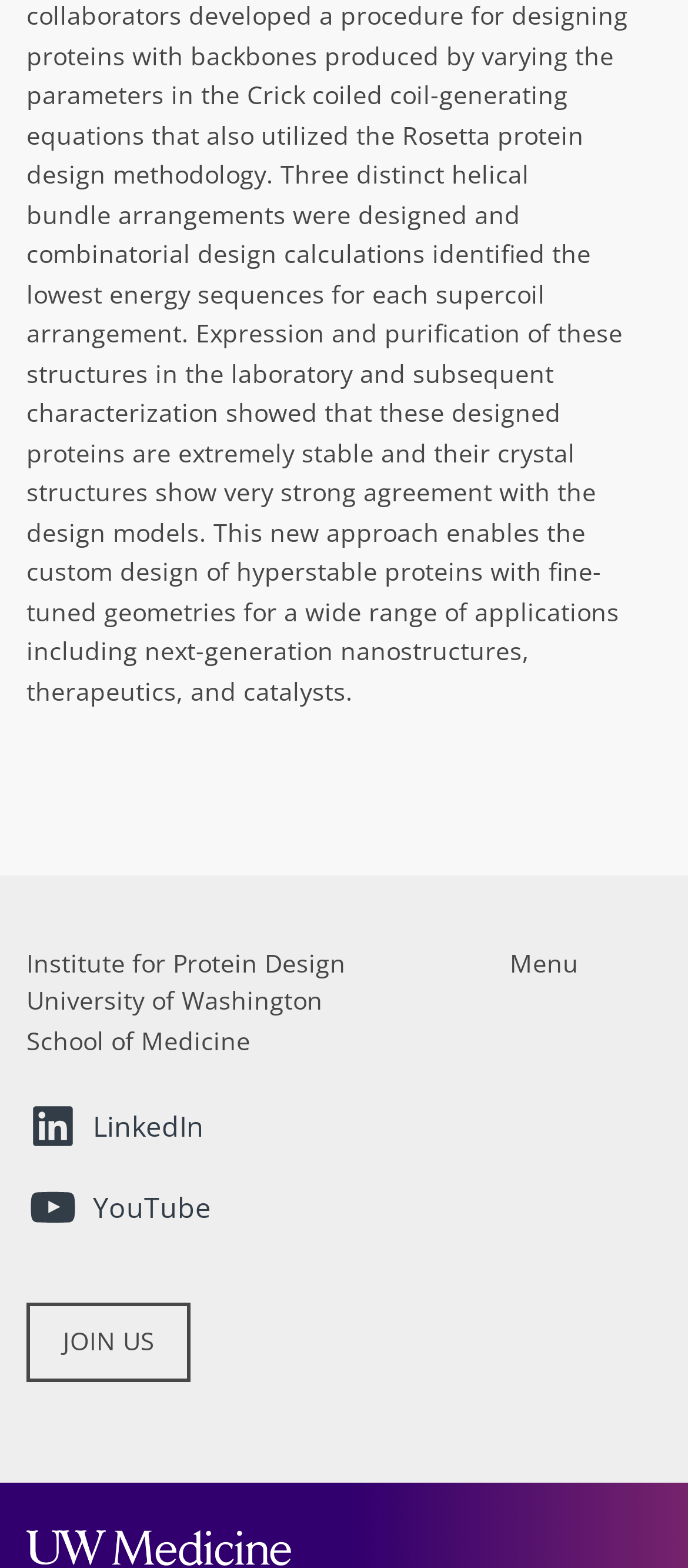How many social media links are present?
Please look at the screenshot and answer using one word or phrase.

2